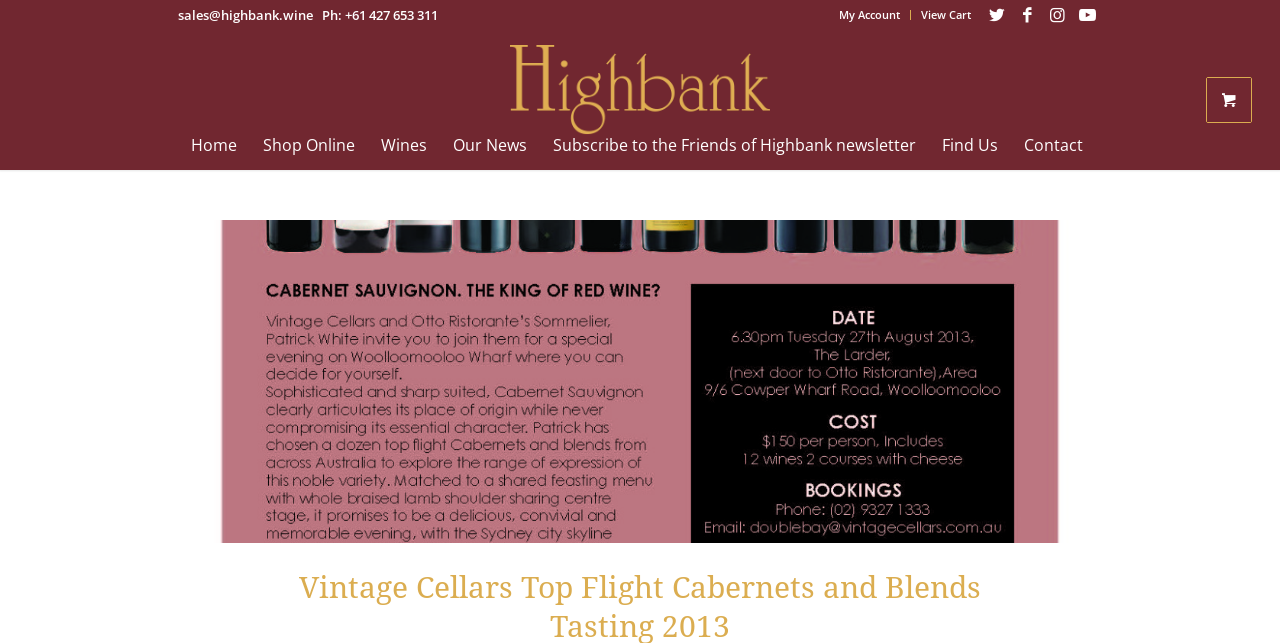Specify the bounding box coordinates of the area that needs to be clicked to achieve the following instruction: "Log in to my account".

[0.655, 0.0, 0.703, 0.045]